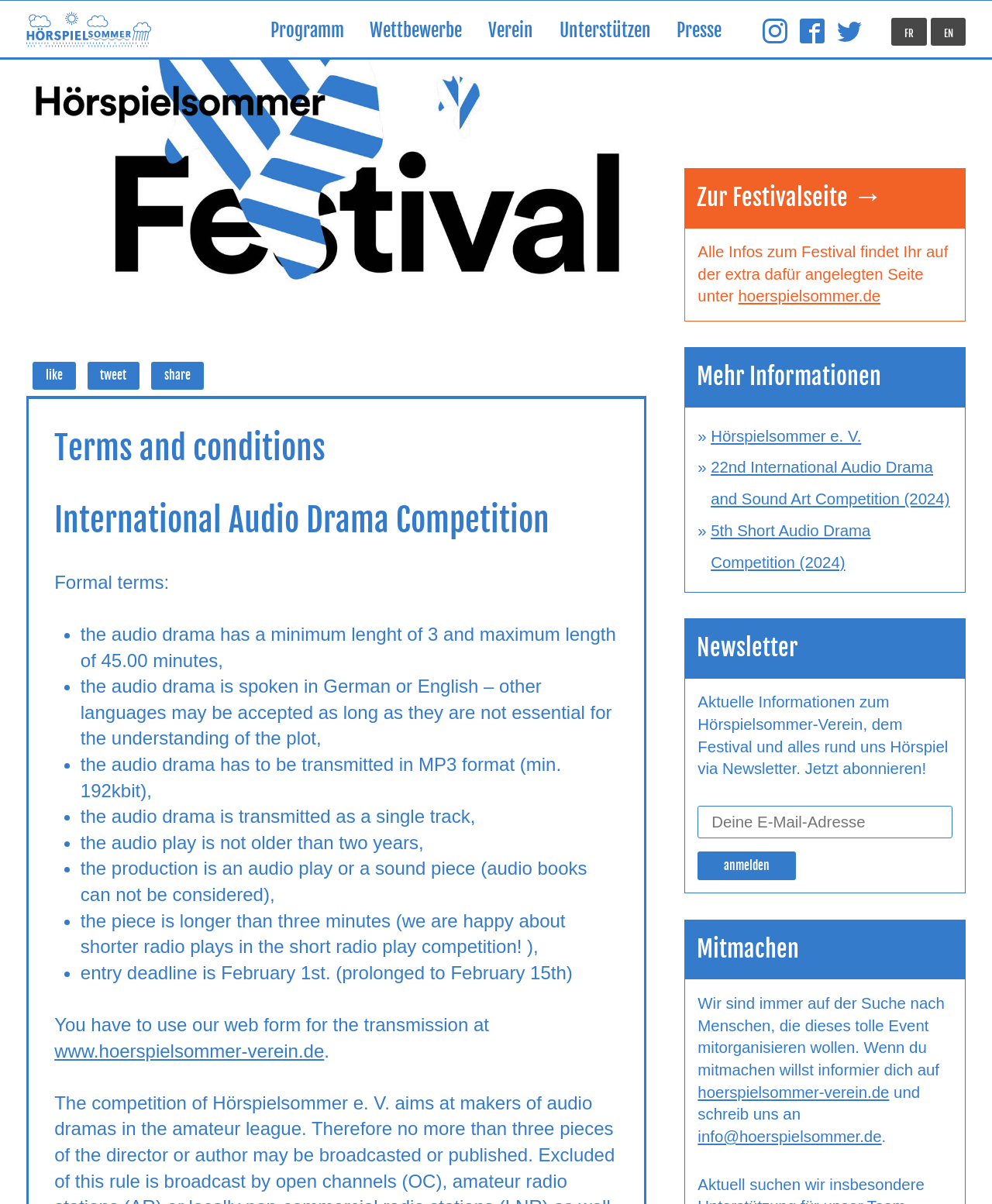Pinpoint the bounding box coordinates of the area that must be clicked to complete this instruction: "Switch to the English version".

[0.938, 0.015, 0.974, 0.038]